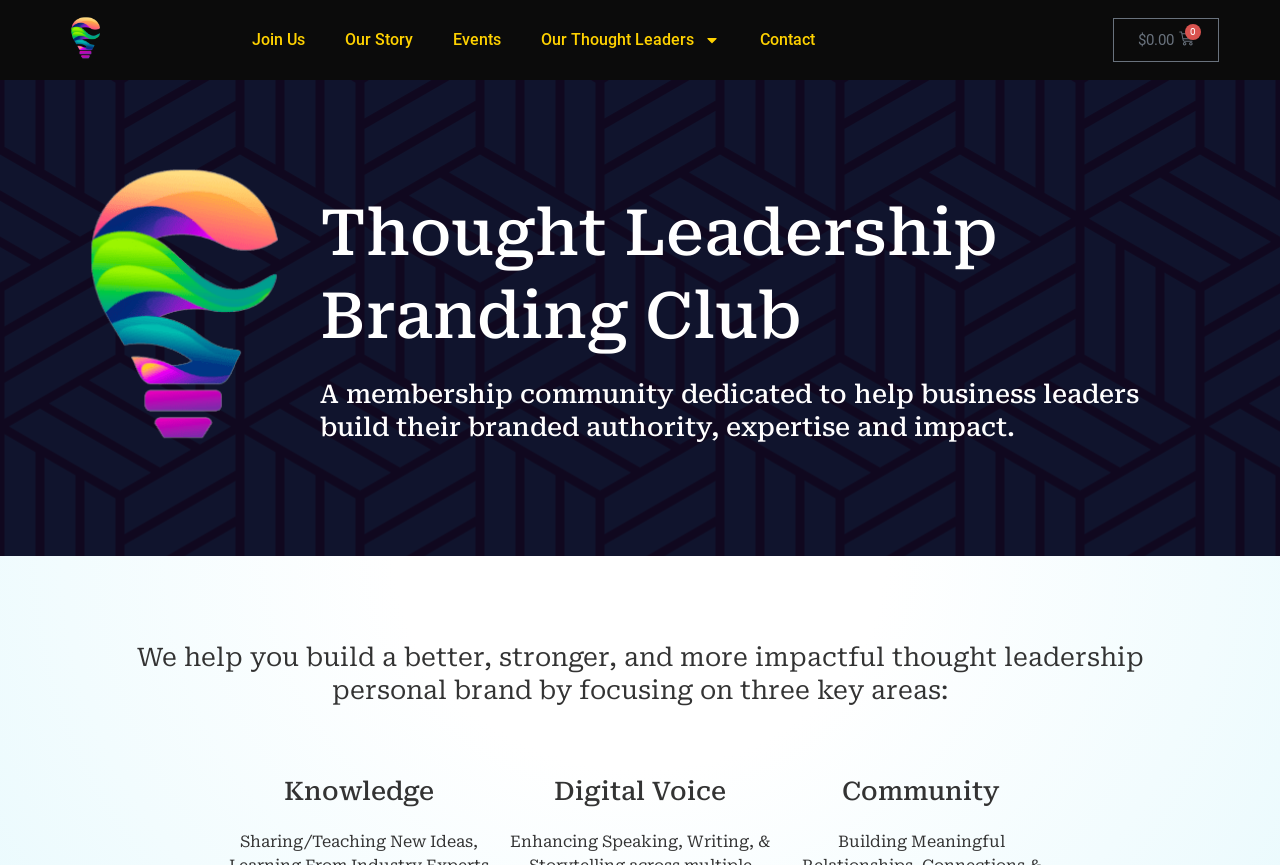Find the main header of the webpage and produce its text content.

Thought Leadership Branding Club